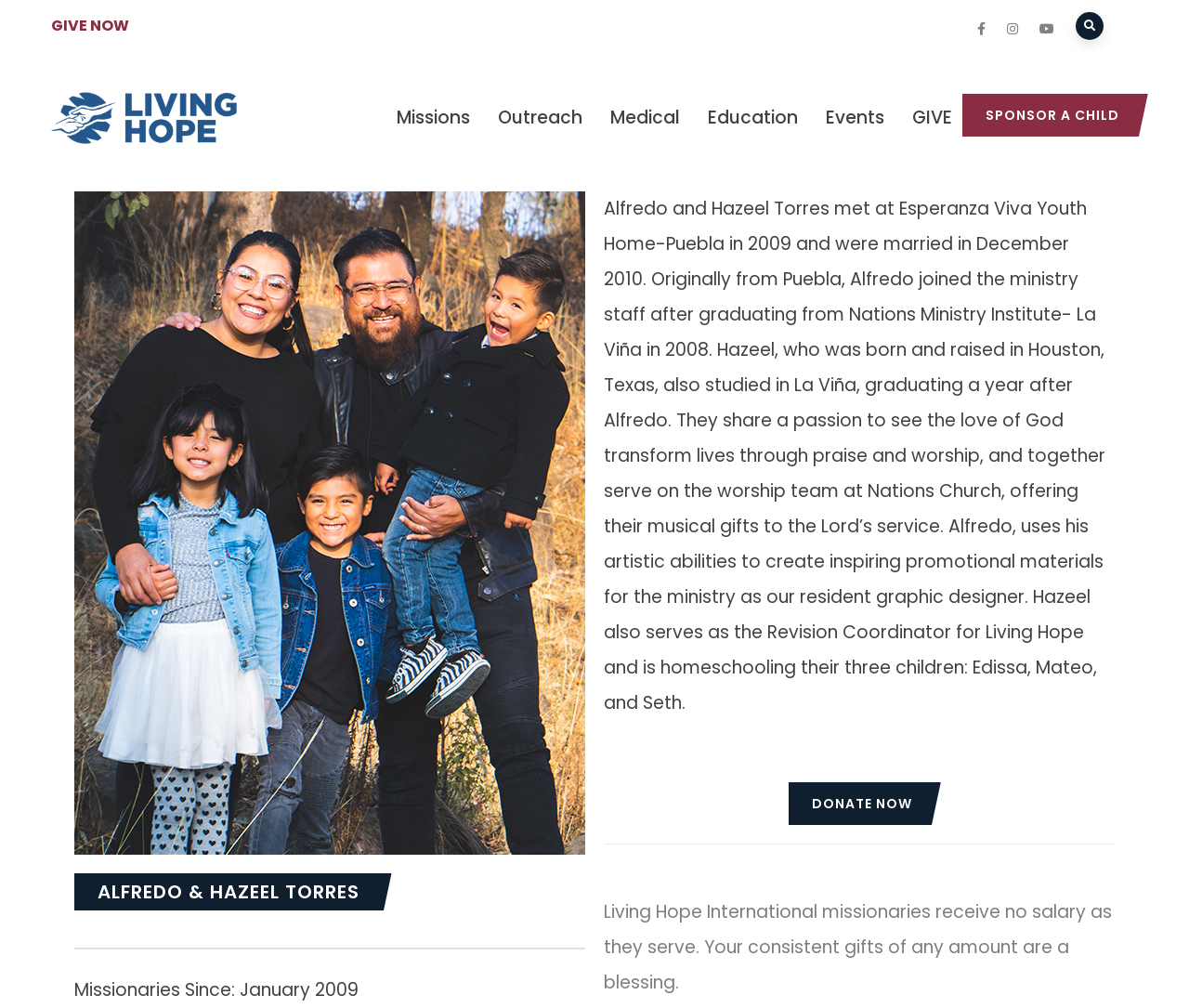Given the following UI element description: "Sponsor a Child", find the bounding box coordinates in the webpage screenshot.

[0.809, 0.093, 0.957, 0.135]